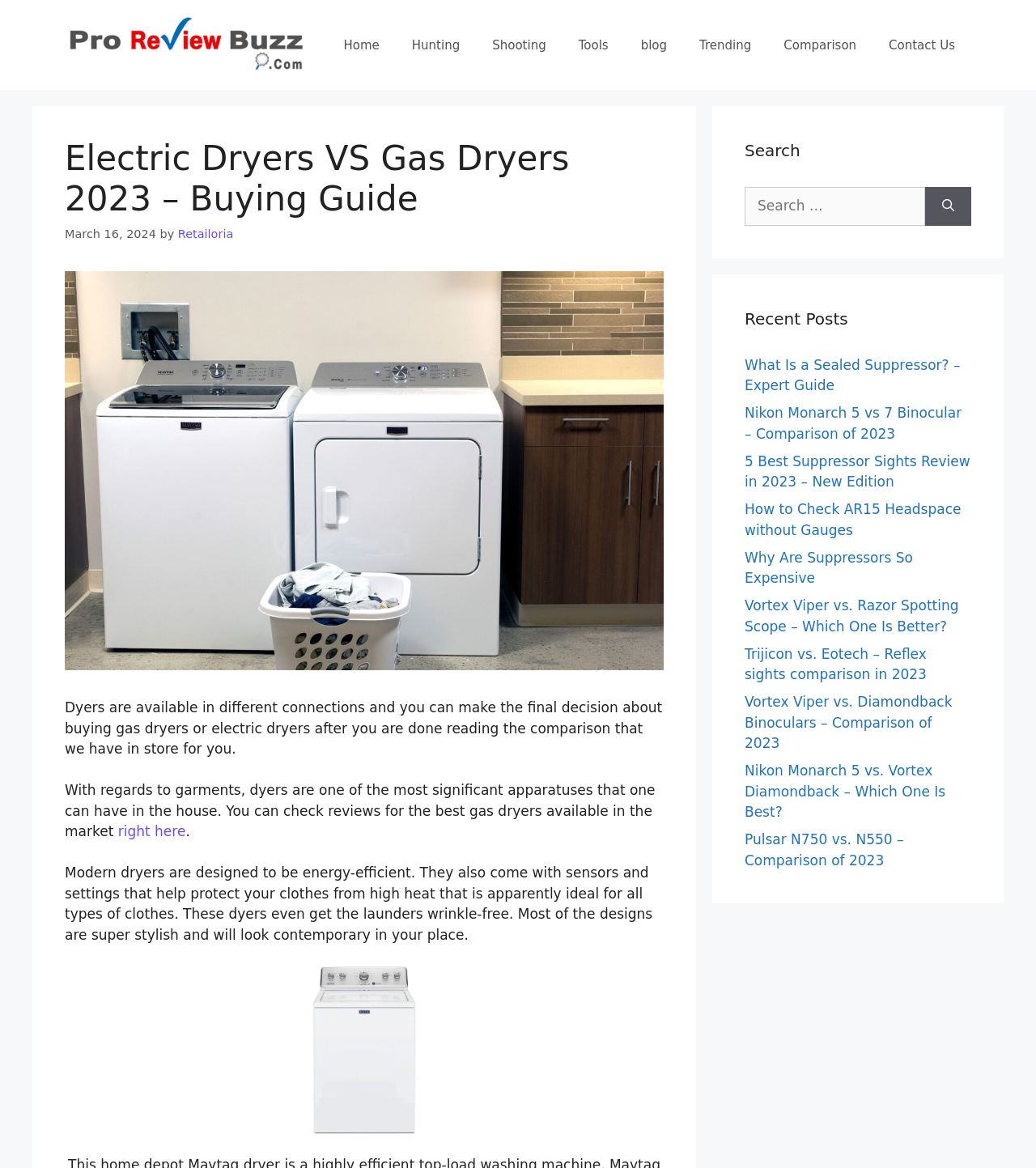Determine the bounding box coordinates for the area you should click to complete the following instruction: "Click on the 'Home' link".

[0.316, 0.018, 0.382, 0.059]